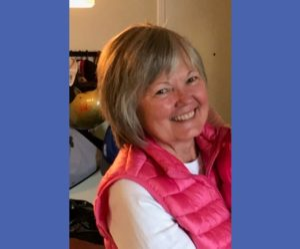What is the tone of the woman's expression? Observe the screenshot and provide a one-word or short phrase answer.

Friendly